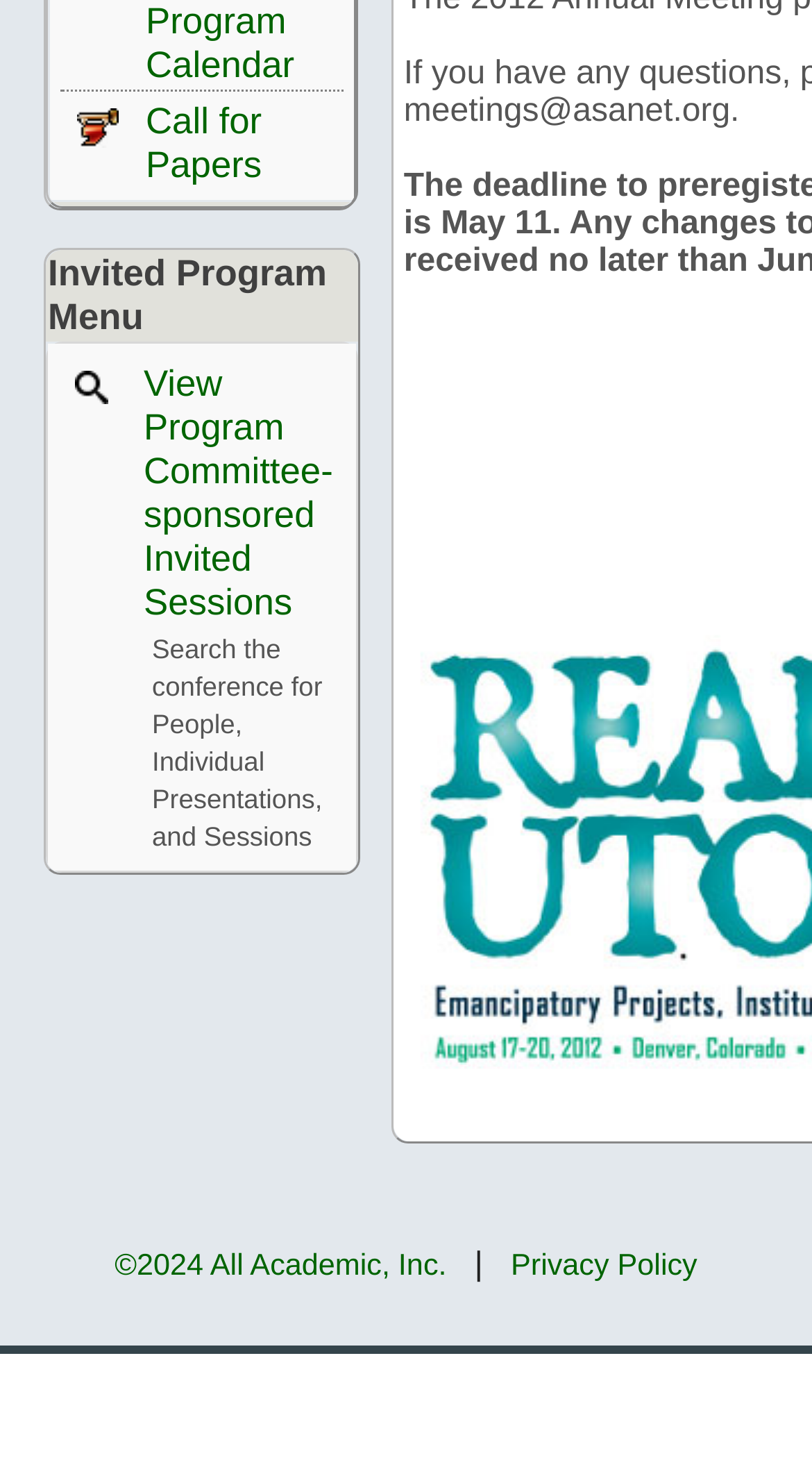Locate and provide the bounding box coordinates for the HTML element that matches this description: "View Program Committee-sponsored Invited Sessions".

[0.177, 0.249, 0.41, 0.427]